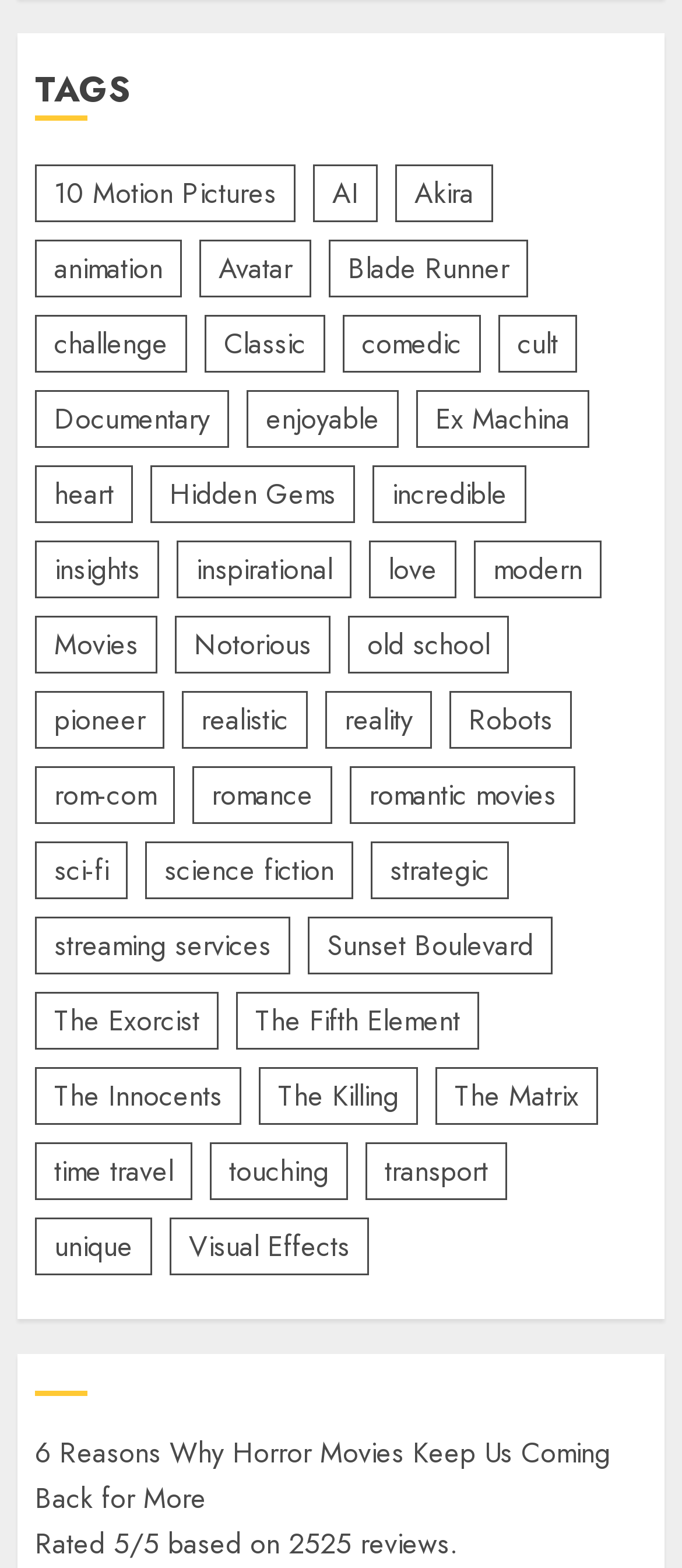Identify the bounding box coordinates of the region that should be clicked to execute the following instruction: "Click on the 'Visual Effects' link".

[0.249, 0.777, 0.541, 0.814]